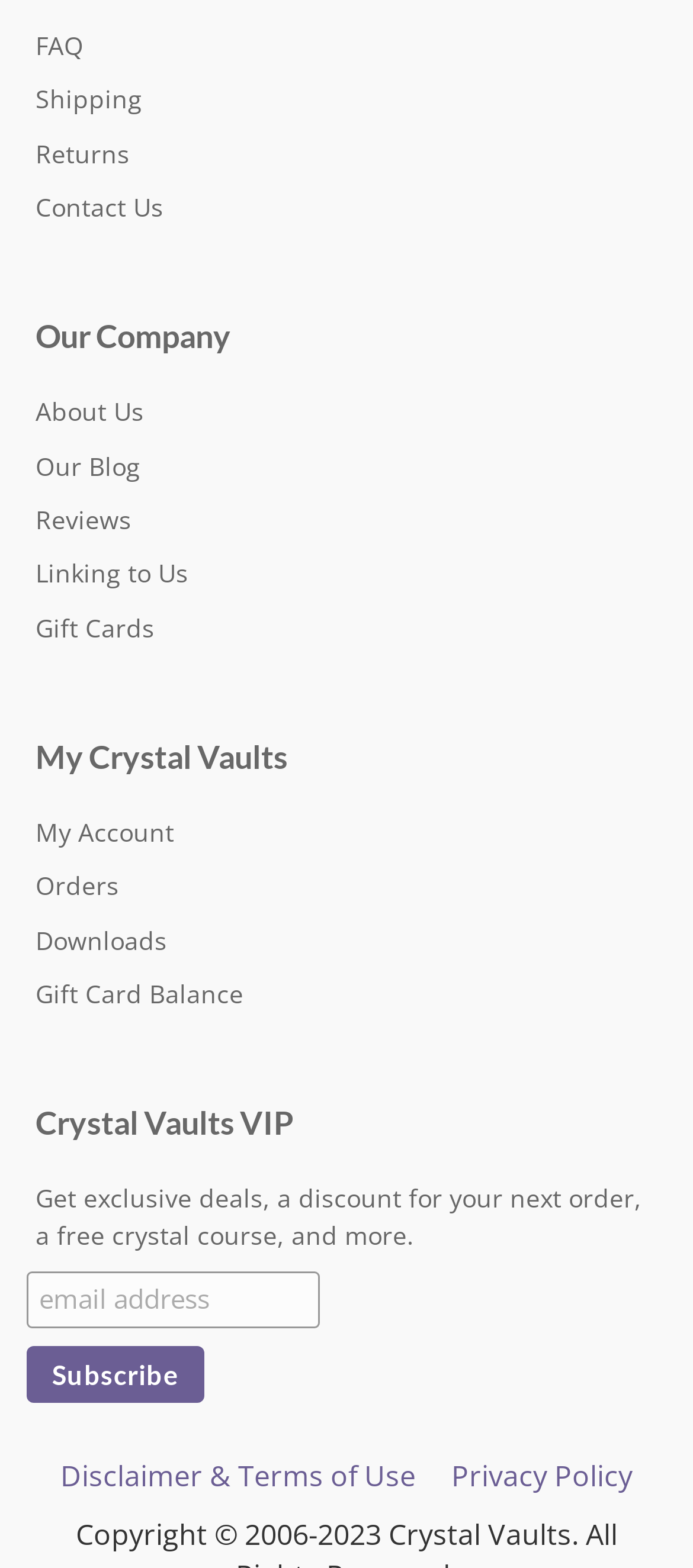Locate the bounding box coordinates of the segment that needs to be clicked to meet this instruction: "go to FAQ page".

[0.051, 0.018, 0.121, 0.04]